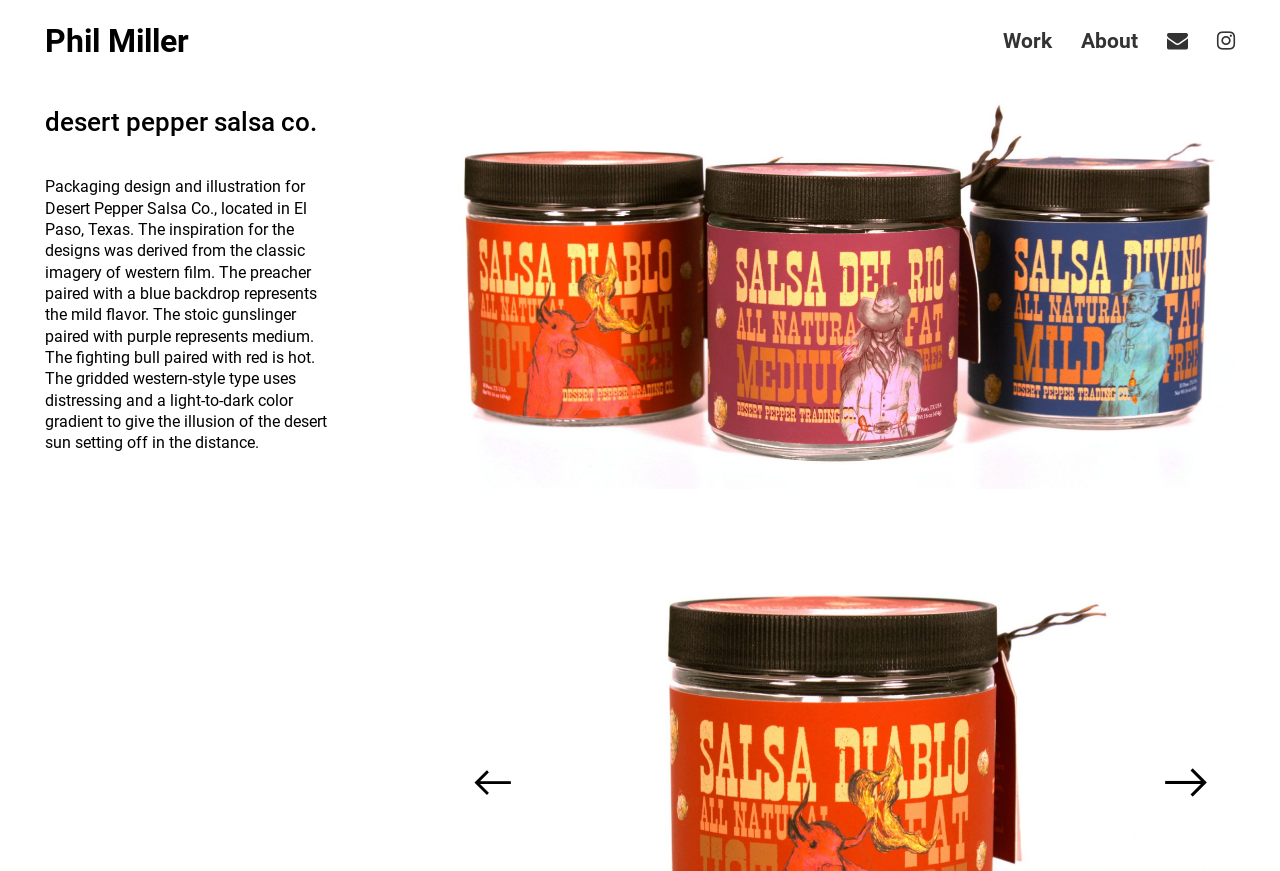What is the theme of the design inspiration?
Based on the screenshot, give a detailed explanation to answer the question.

The StaticText element provides a description of the design inspiration, which is derived from the classic imagery of western film. This theme is used to create the packaging design and illustration for Desert Pepper Salsa Co.